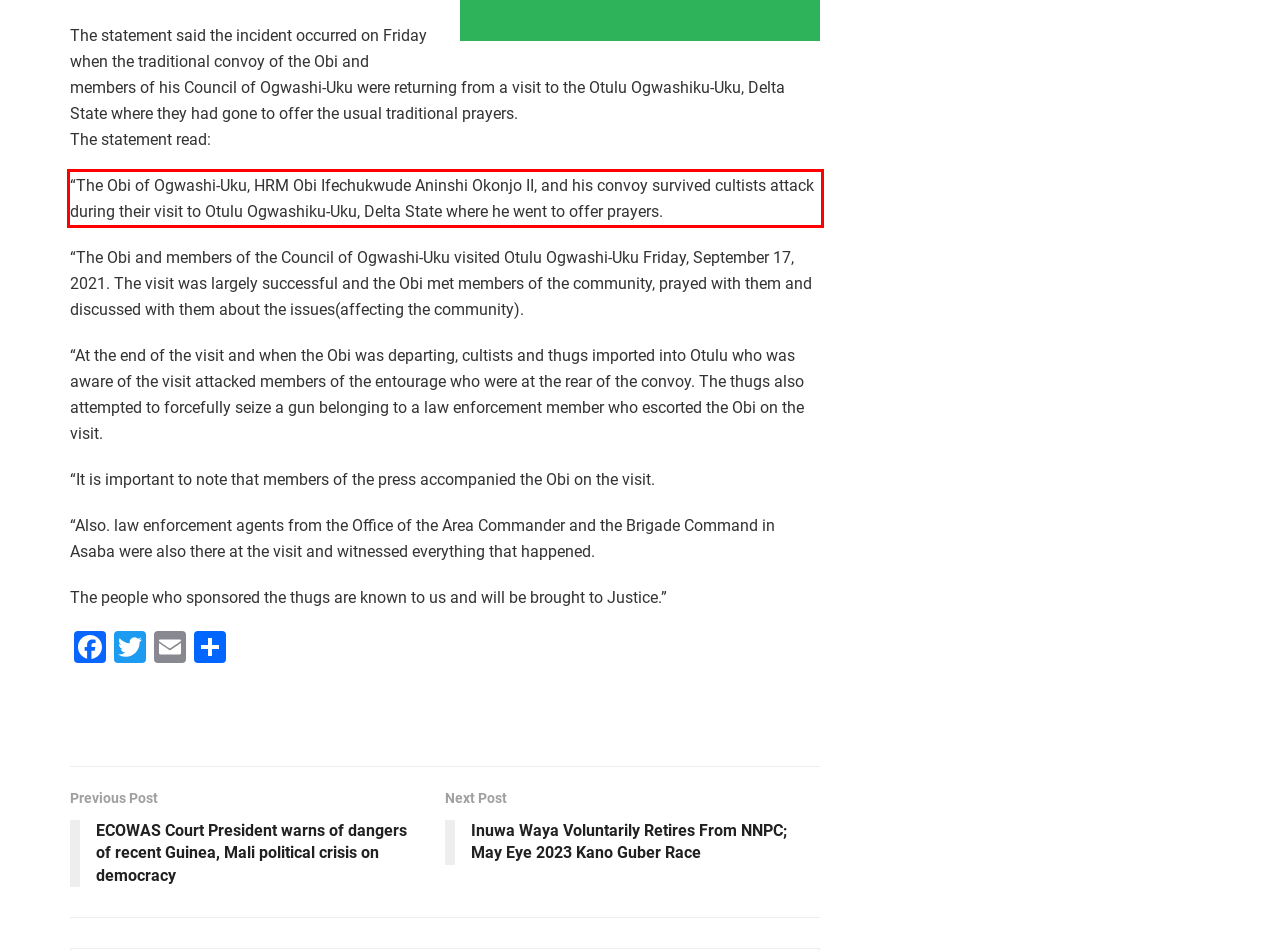Given a webpage screenshot with a red bounding box, perform OCR to read and deliver the text enclosed by the red bounding box.

“The Obi of Ogwashi-Uku, HRM Obi Ifechukwude Aninshi Okonjo II, and his convoy survived cultists attack during their visit to Otulu Ogwashiku-Uku, Delta State where he went to offer prayers.